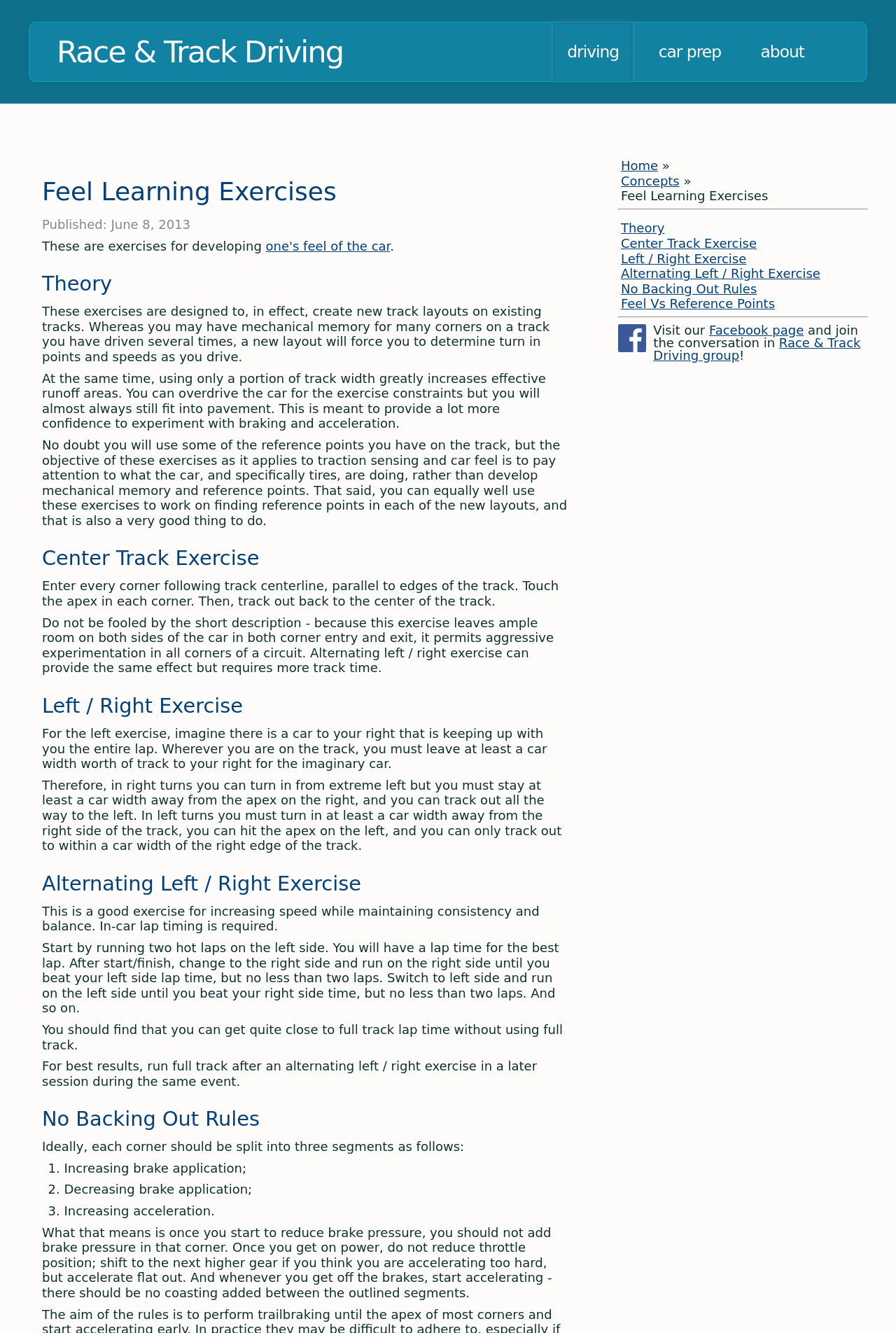Locate the bounding box coordinates of the element that should be clicked to execute the following instruction: "Read the 'Theory' section".

[0.047, 0.205, 0.635, 0.22]